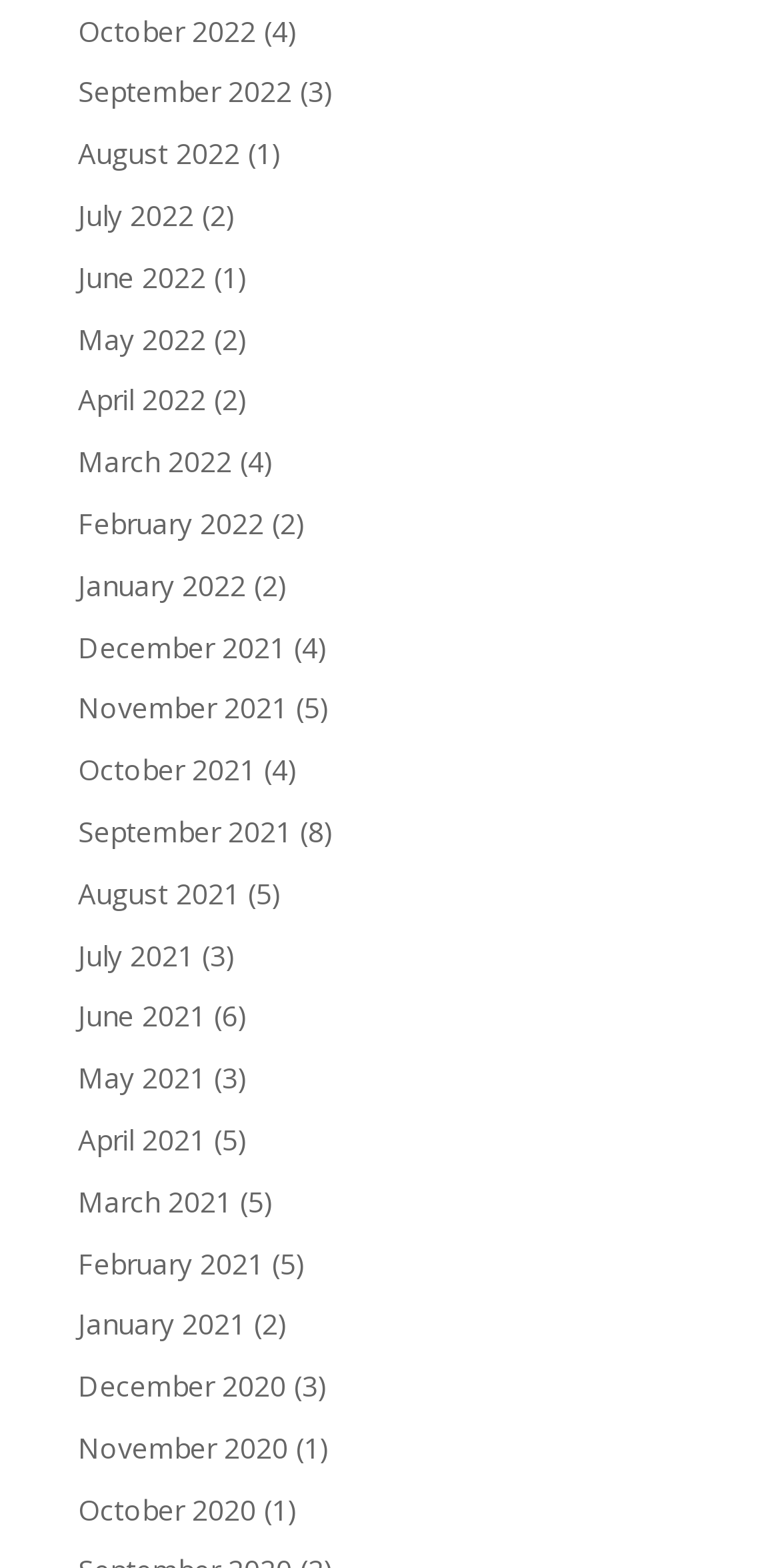Identify the bounding box coordinates of the element that should be clicked to fulfill this task: "Go to September 2022". The coordinates should be provided as four float numbers between 0 and 1, i.e., [left, top, right, bottom].

[0.1, 0.046, 0.374, 0.071]